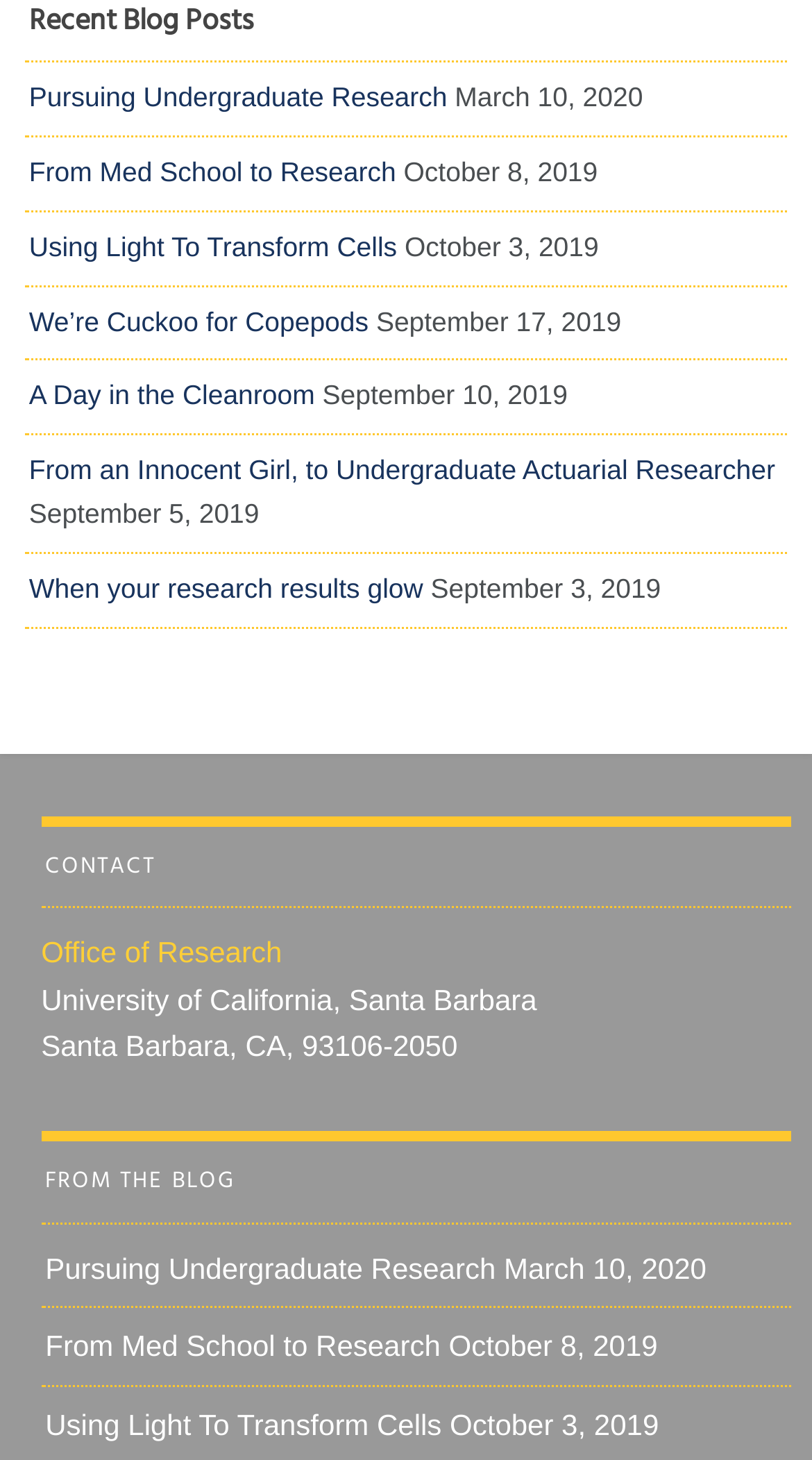How many times does the link 'Pursuing Undergraduate Research' appear?
From the image, provide a succinct answer in one word or a short phrase.

2